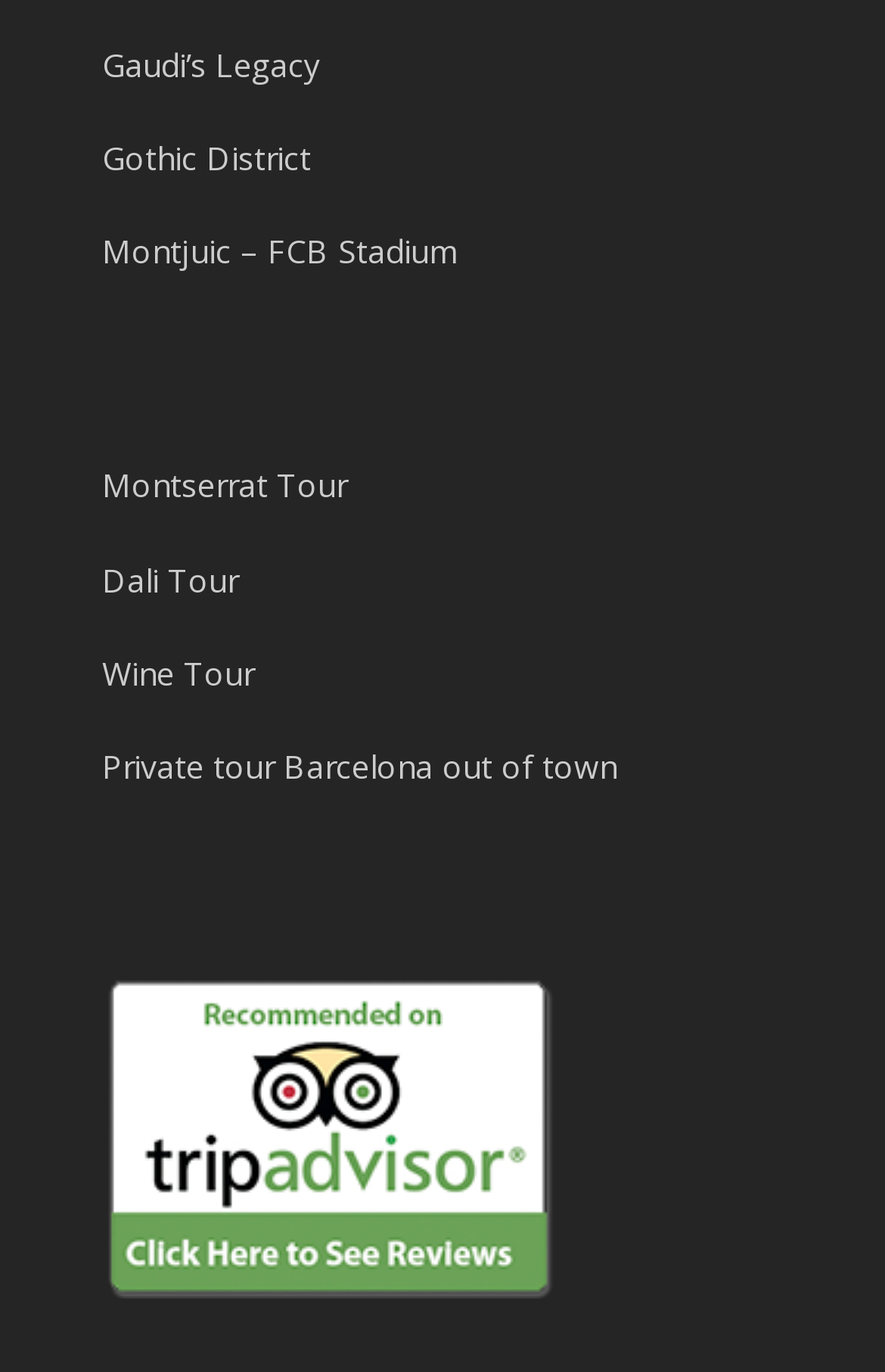Given the content of the image, can you provide a detailed answer to the question?
What is the last tour option listed?

I looked at the list of links on the webpage and found that the last link is 'Barcelona private tour guide', which is located at the bottom of the list.